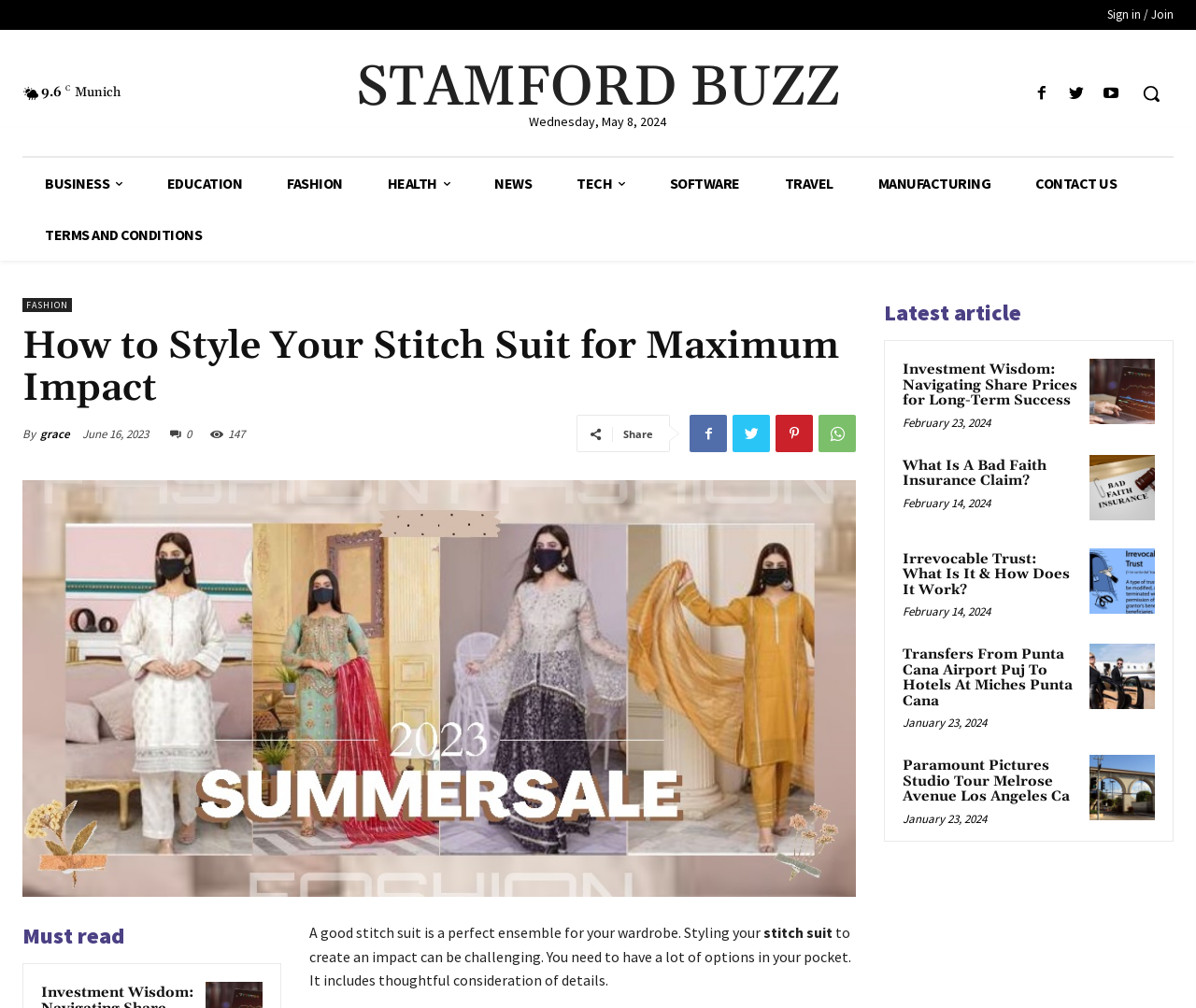Locate the UI element described by Manufacturing and provide its bounding box coordinates. Use the format (top-left x, top-left y, bottom-right x, bottom-right y) with all values as floating point numbers between 0 and 1.

[0.715, 0.157, 0.847, 0.208]